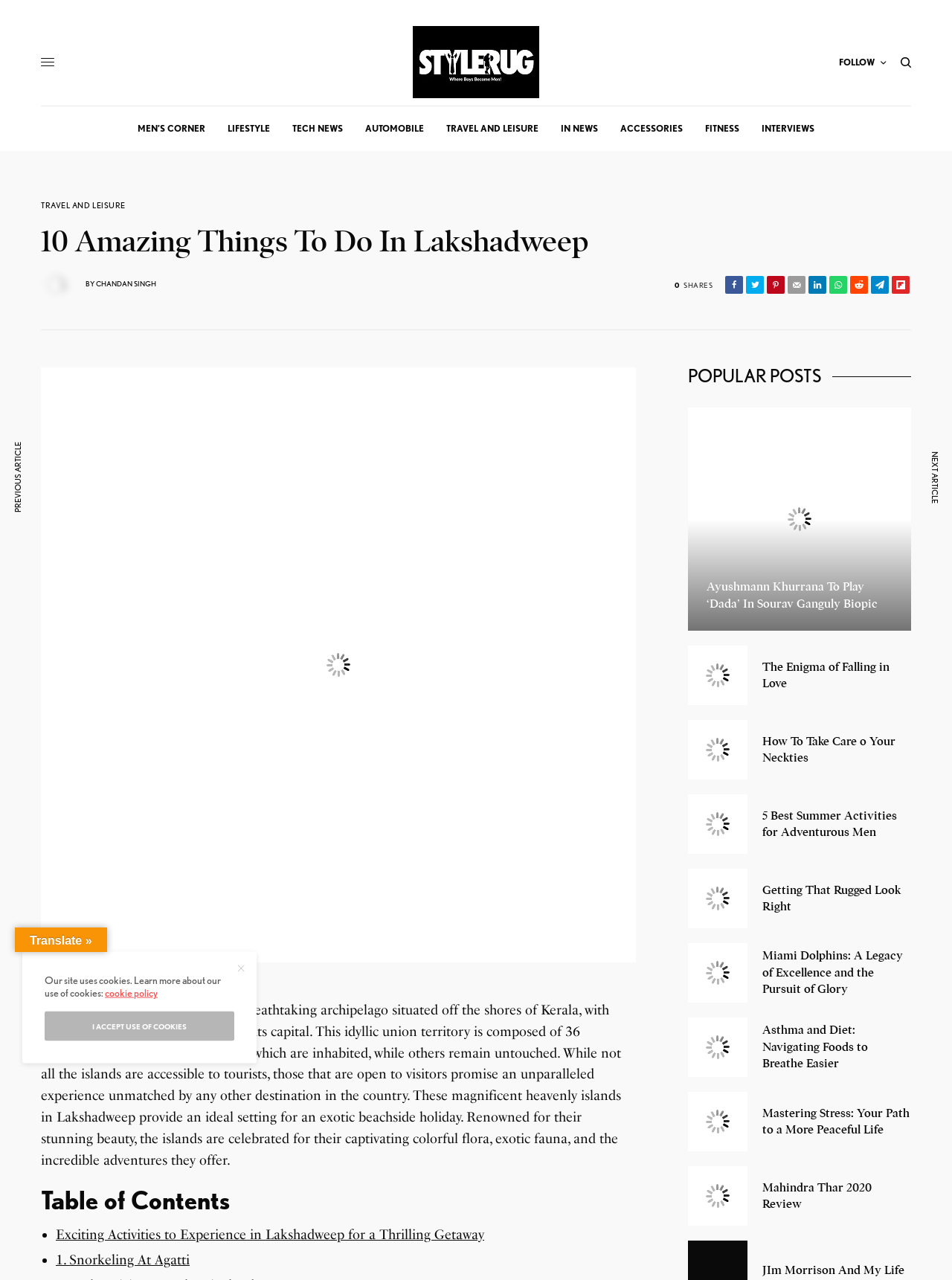Can you extract the headline from the webpage for me?

10 Amazing Things To Do In Lakshadweep